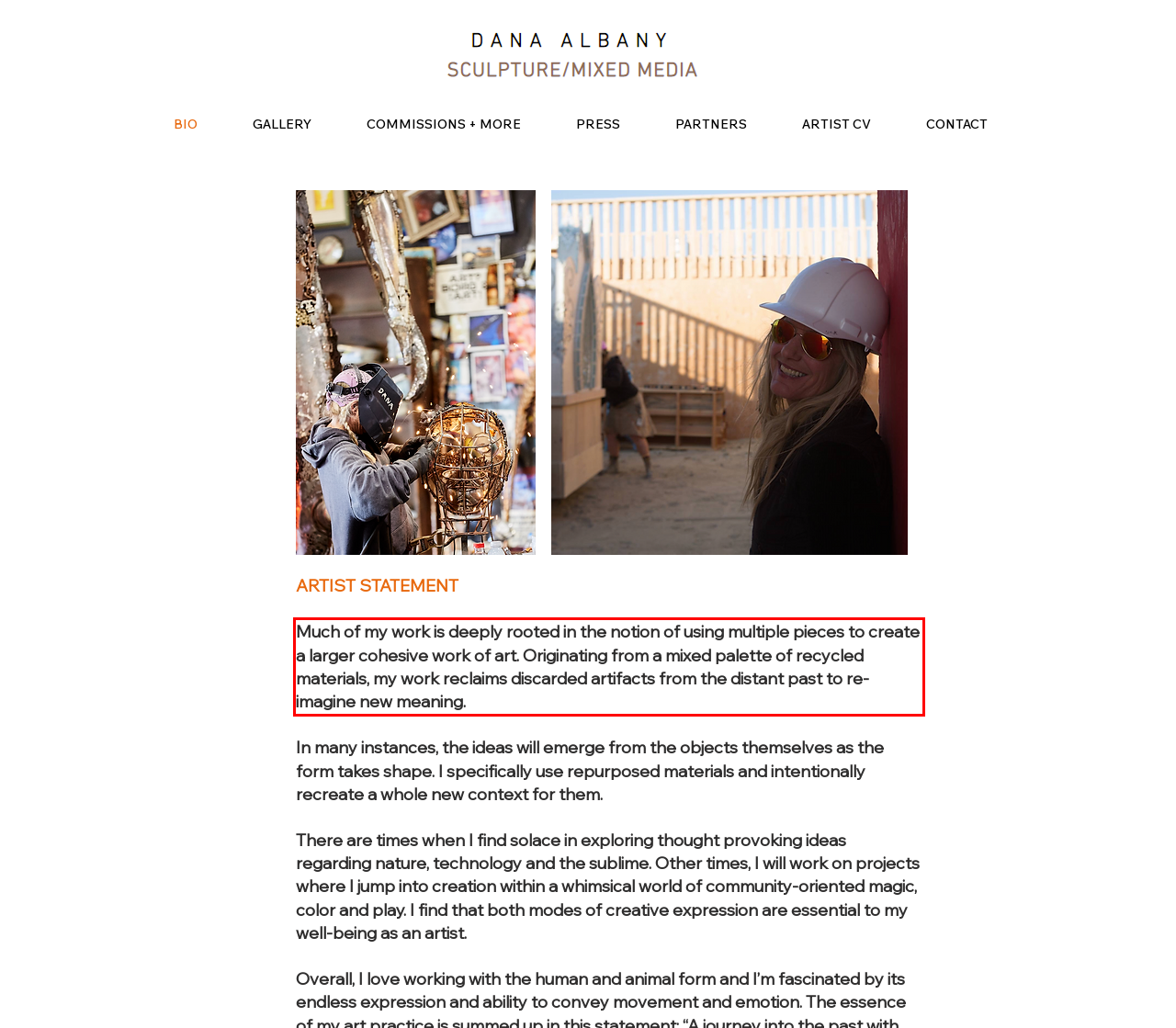You are presented with a webpage screenshot featuring a red bounding box. Perform OCR on the text inside the red bounding box and extract the content.

Much of my work is deeply rooted in the notion of using multiple pieces to create a larger cohesive work of art. Originating from a mixed palette of recycled materials, my work reclaims discarded artifacts from the distant past to re-imagine new meaning.